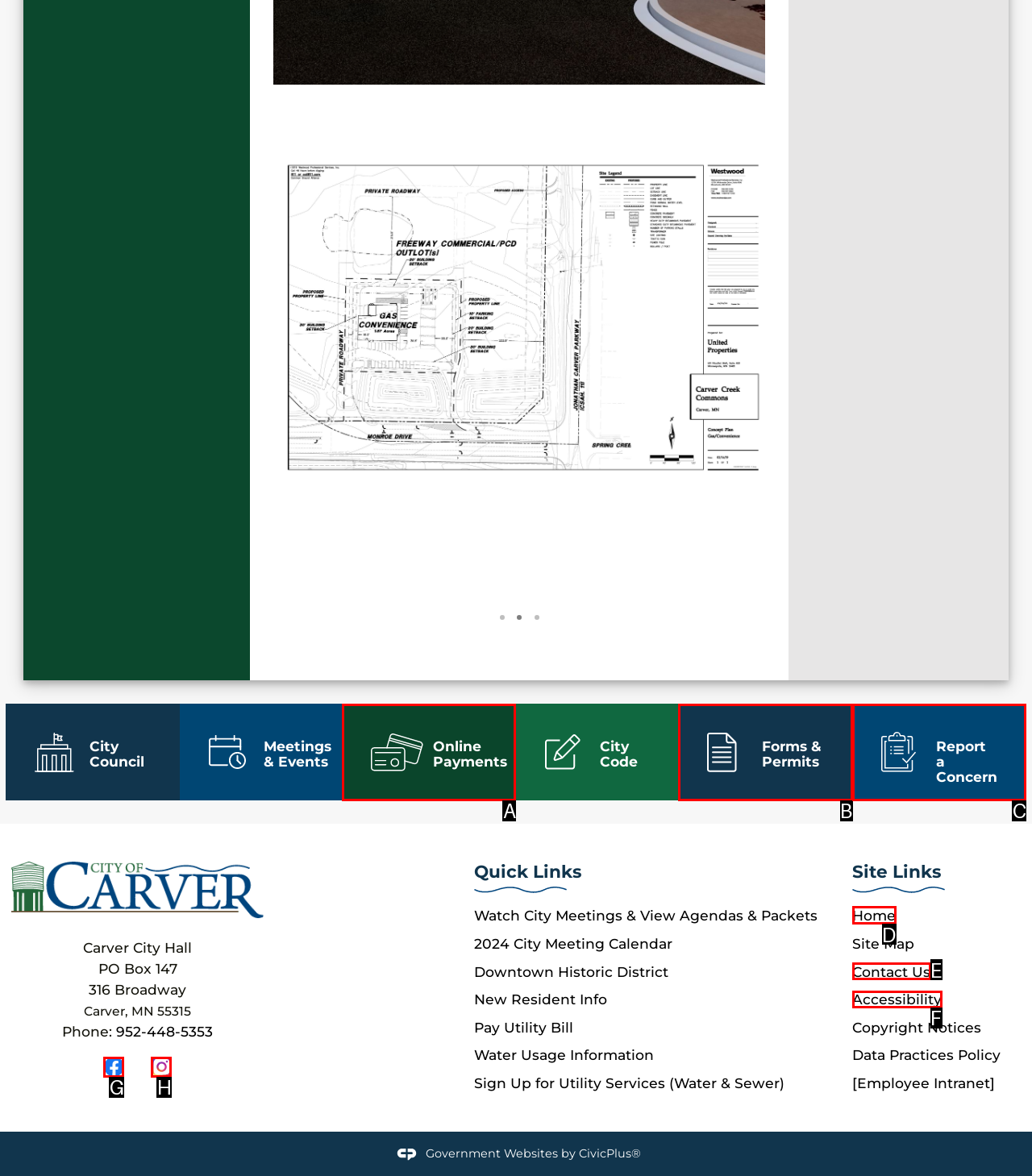Identify the correct HTML element to click for the task: Go to 'Home'. Provide the letter of your choice.

D